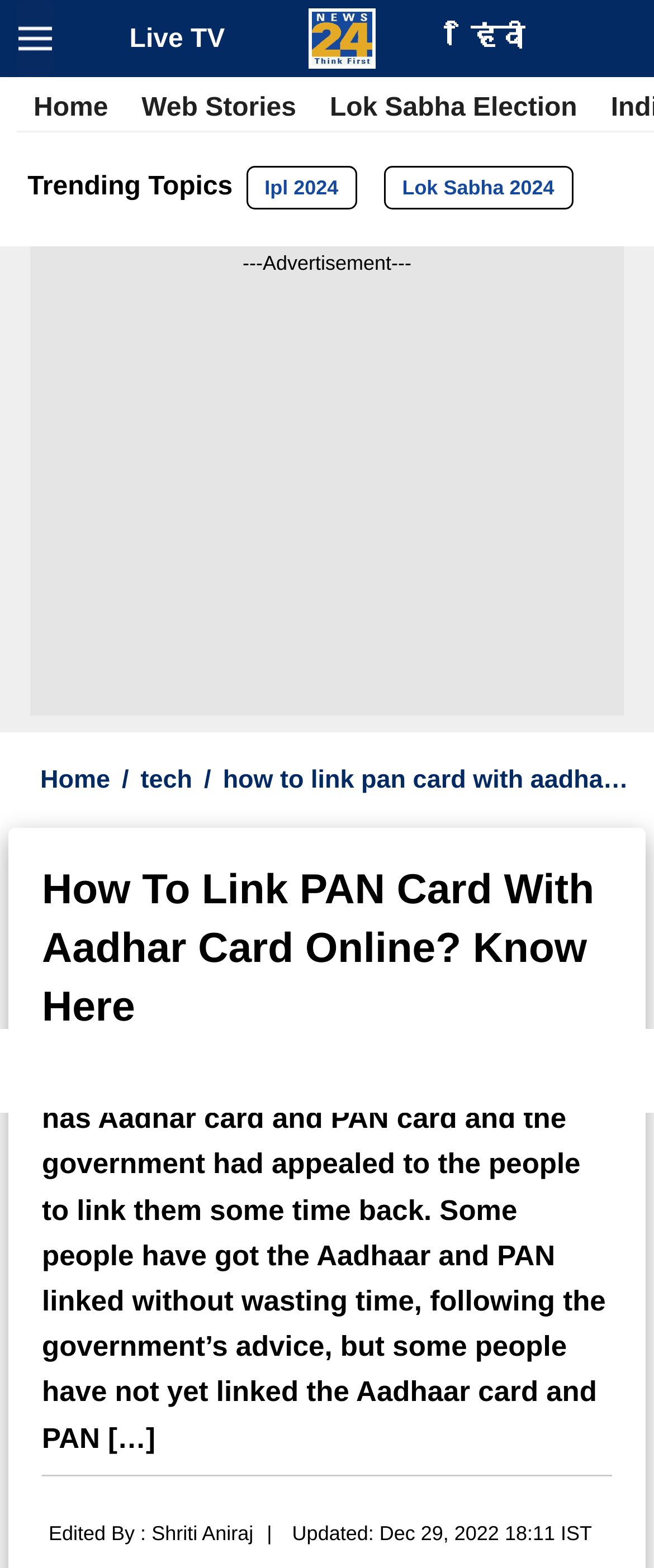From the given element description: "value="Reserve"", find the bounding box for the UI element. Provide the coordinates as four float numbers between 0 and 1, in the order [left, top, right, bottom].

None